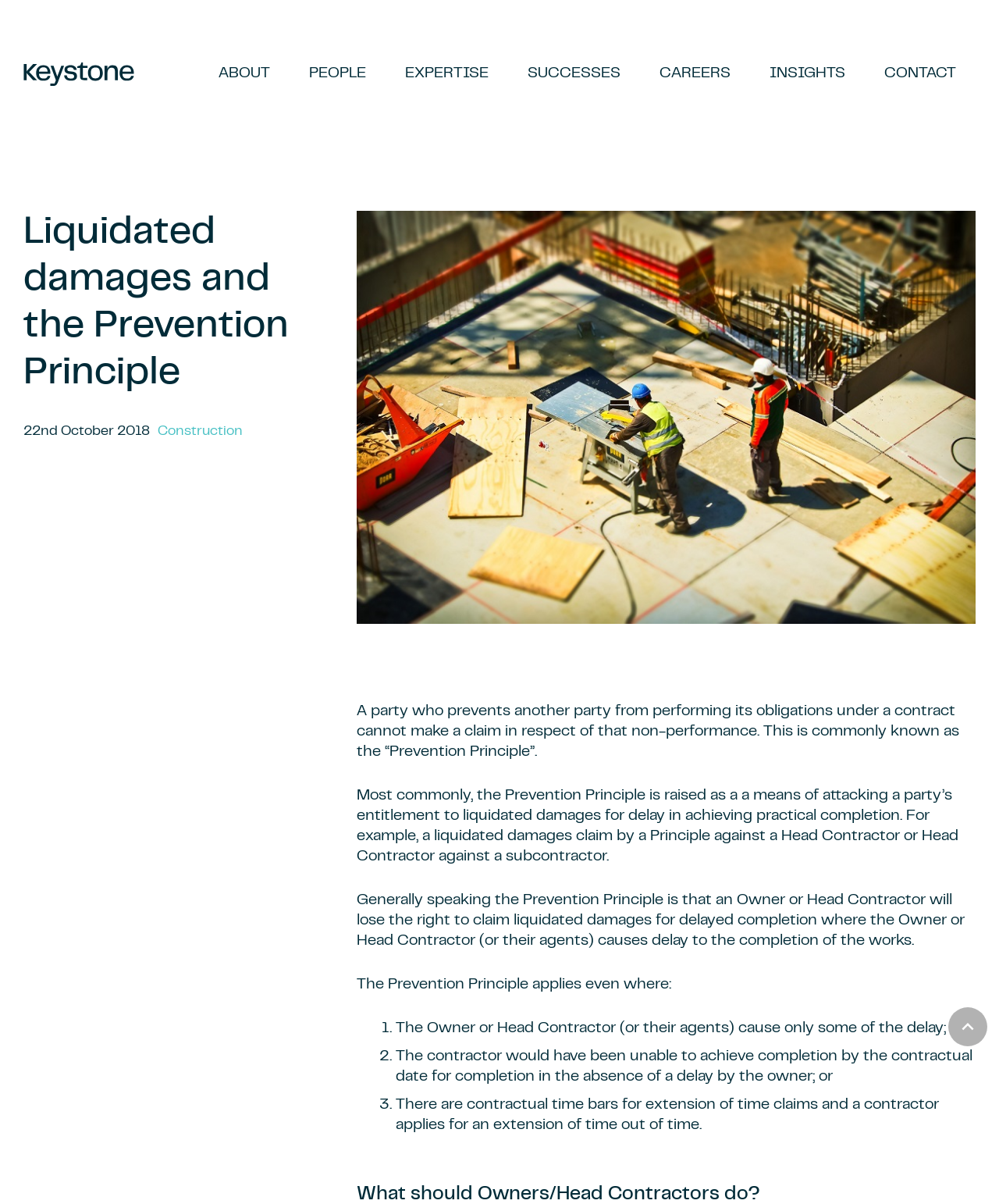Please identify the bounding box coordinates of the element I should click to complete this instruction: 'Read the article about Liquidated damages and the Prevention Principle'. The coordinates should be given as four float numbers between 0 and 1, like this: [left, top, right, bottom].

[0.357, 0.585, 0.96, 0.63]